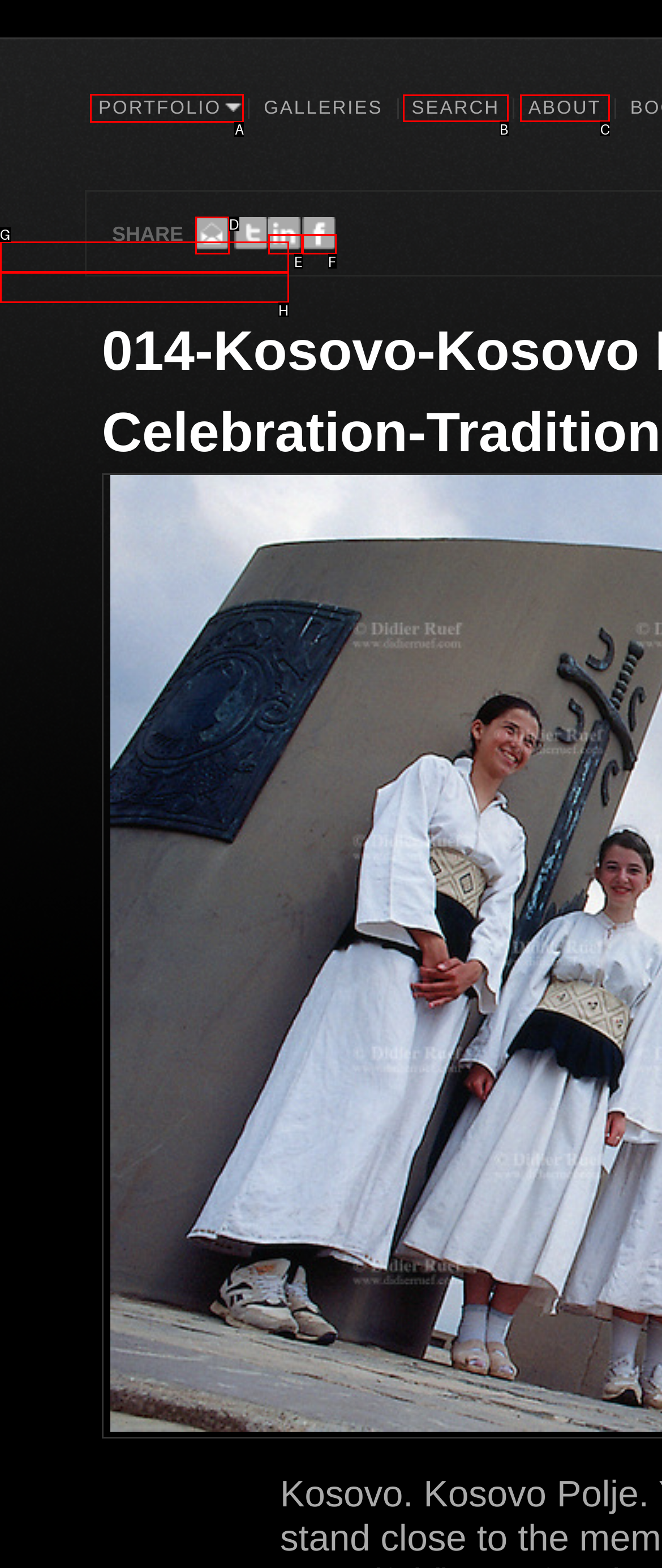Tell me which option I should click to complete the following task: go to portfolio Answer with the option's letter from the given choices directly.

A